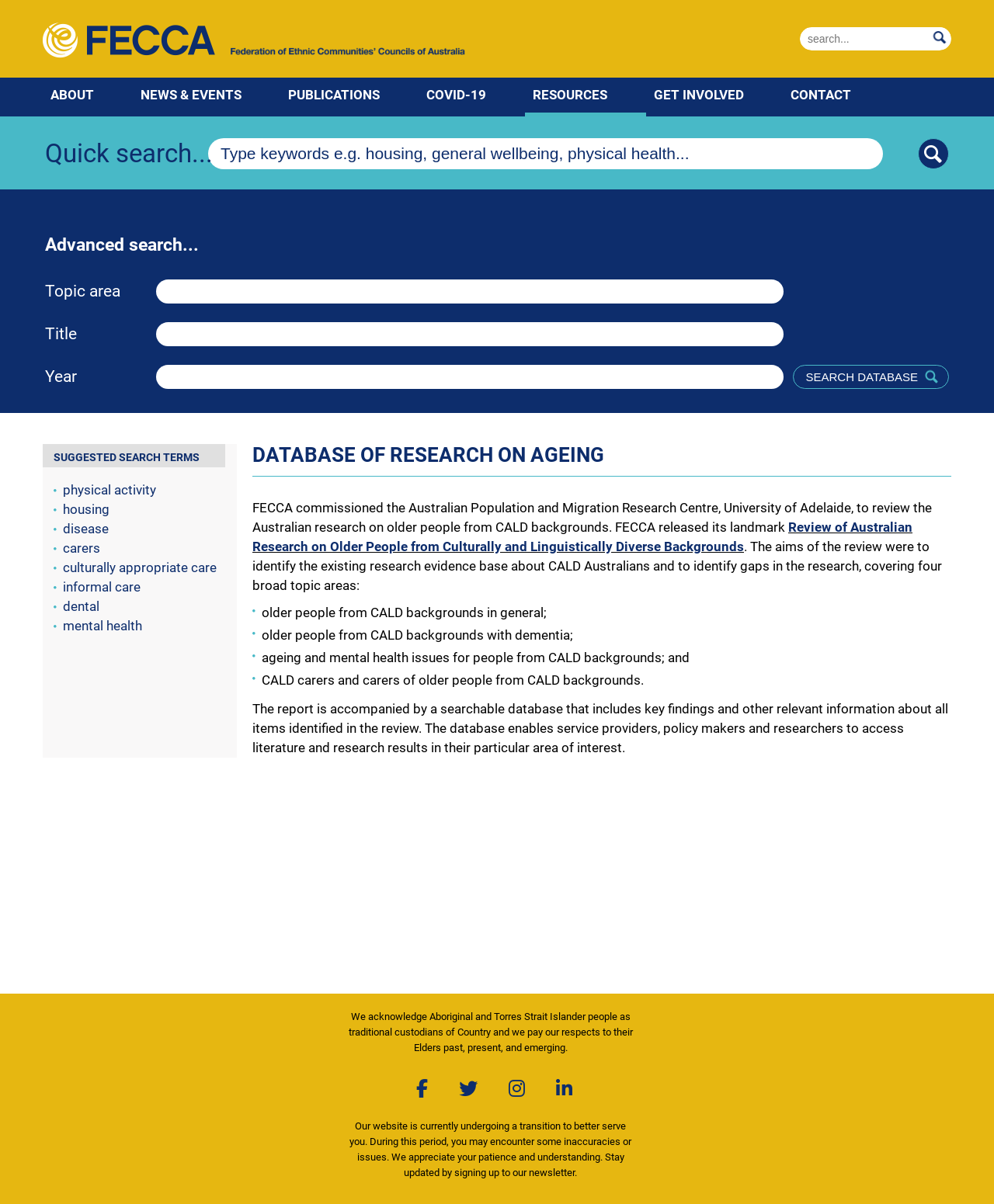Determine the bounding box coordinates for the area that needs to be clicked to fulfill this task: "Go to the ABOUT page". The coordinates must be given as four float numbers between 0 and 1, i.e., [left, top, right, bottom].

[0.043, 0.064, 0.134, 0.097]